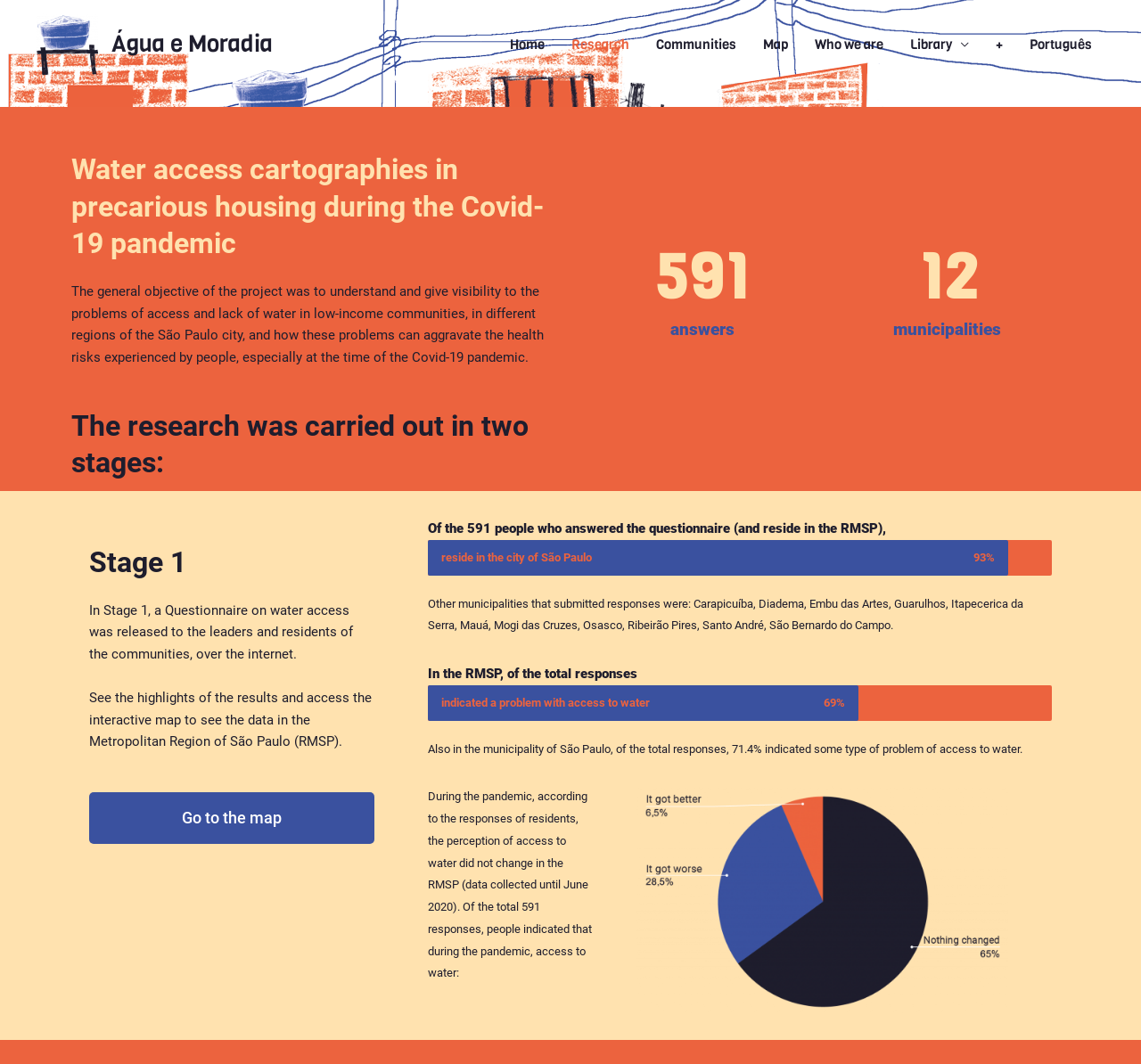Using a single word or phrase, answer the following question: 
How many municipalities submitted responses?

12